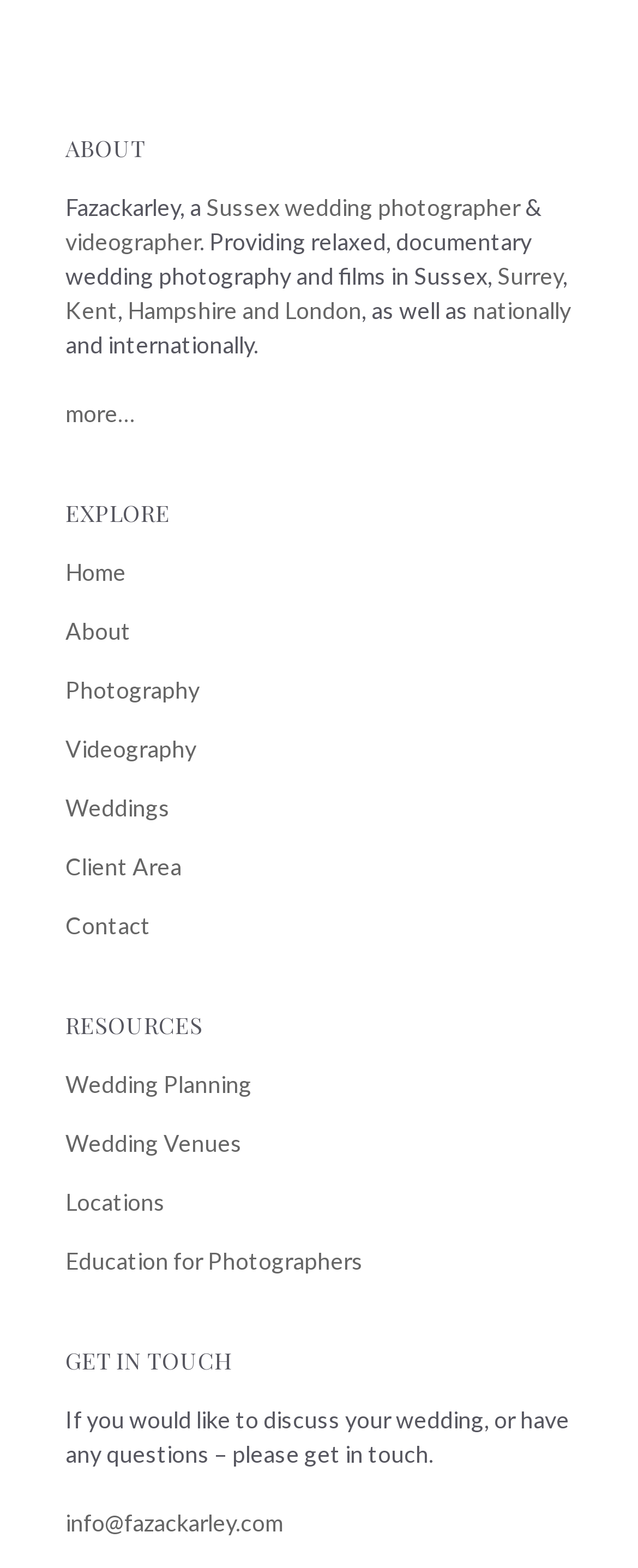Please identify the bounding box coordinates for the region that you need to click to follow this instruction: "Learn about 'Wedding Planning'".

[0.103, 0.682, 0.395, 0.7]